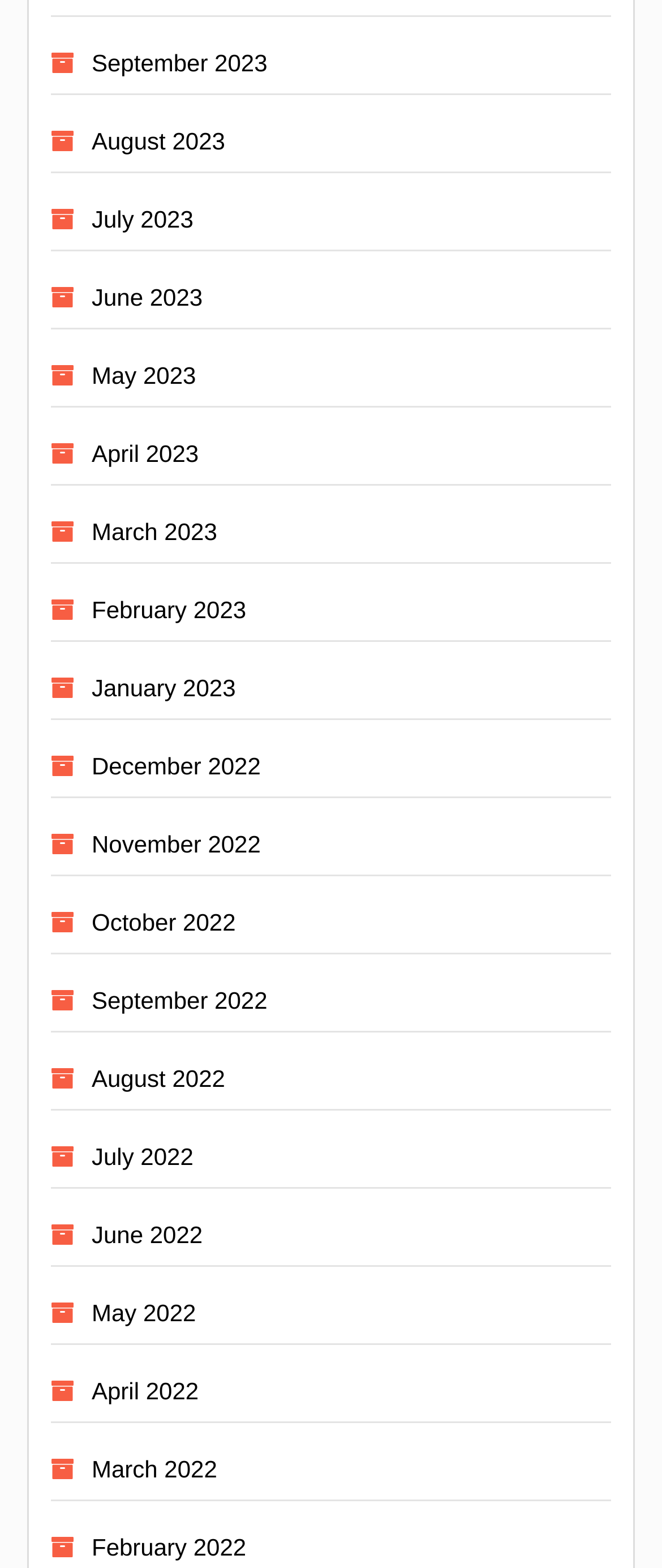Respond to the question below with a single word or phrase: Are the months listed in chronological order?

Yes